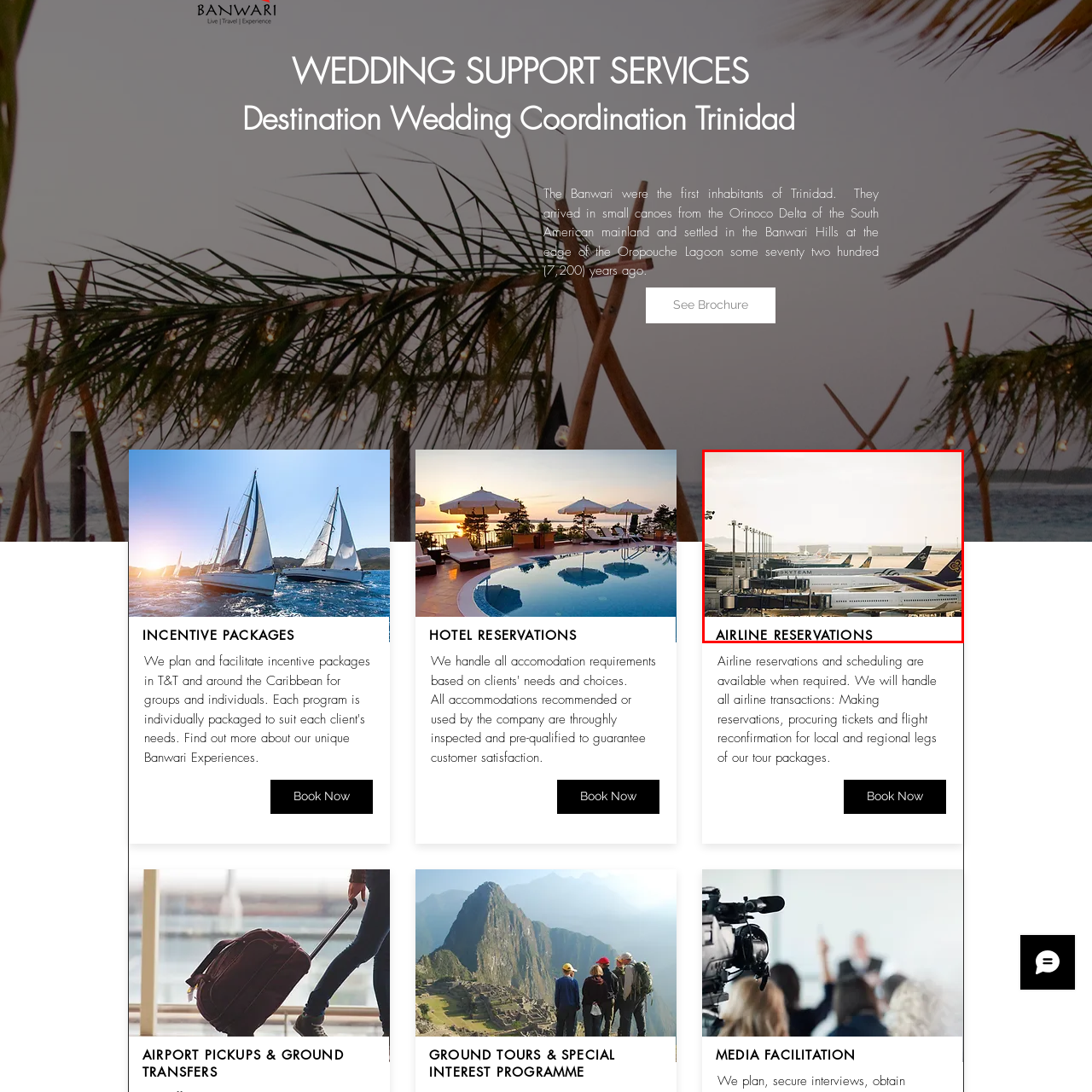Give a detailed description of the image area outlined by the red box.

The image depicts an expansive view of an airport terminal showcasing multiple aircraft lined up at the gates, highlighting the operations of various airlines, including one adorned with the 'SkyTeam' logo. This scene emphasizes the importance of airline reservations, a service offered to streamline travel planning for guests. Below the image, the bold text "AIRLINE RESERVATIONS" reinforces the central theme, indicating that the company provides assistance with airline bookings, ticket procurement, and flight reconfirmations for both local and regional flights. This visual captures the essence of modern air travel, illustrating the coordination required for efficient airport operations.